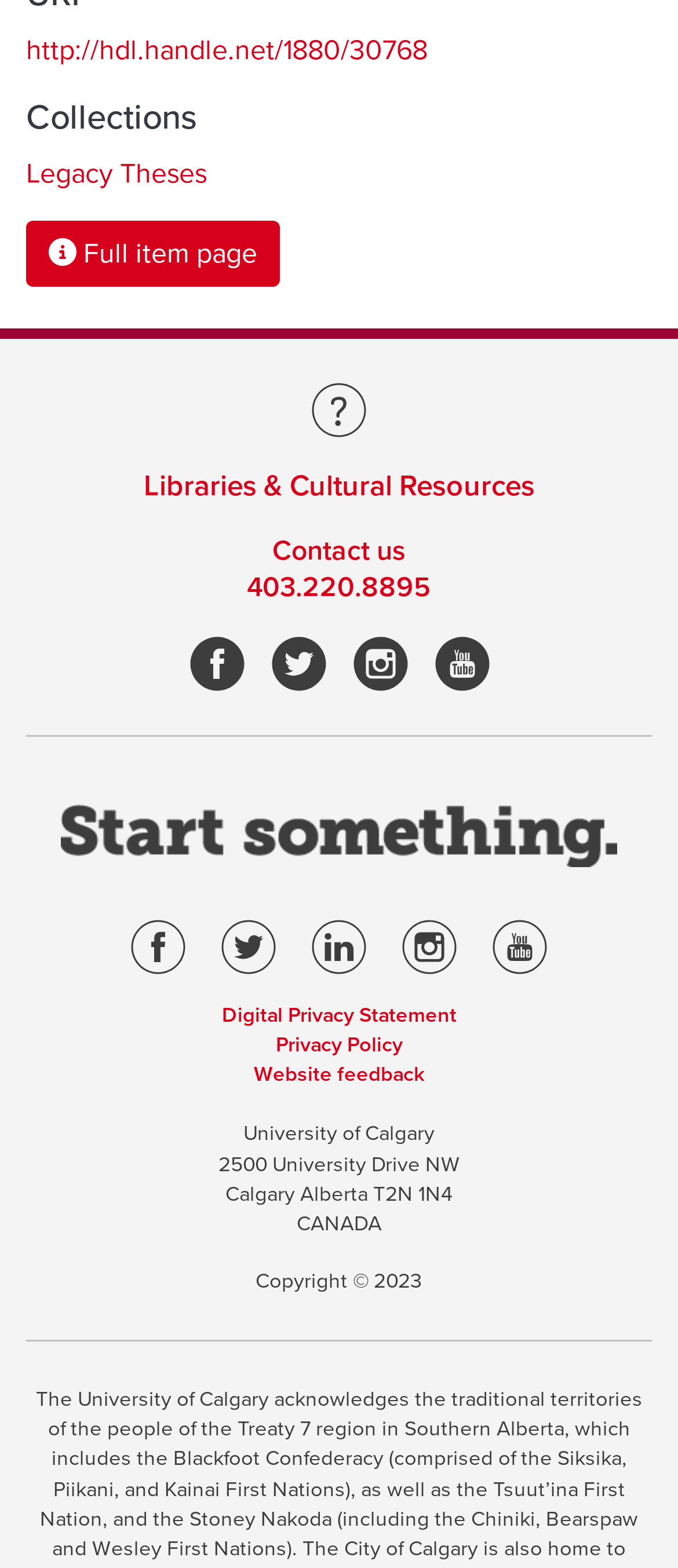Could you indicate the bounding box coordinates of the region to click in order to complete this instruction: "Click the 'Collections' heading".

[0.038, 0.062, 0.962, 0.089]